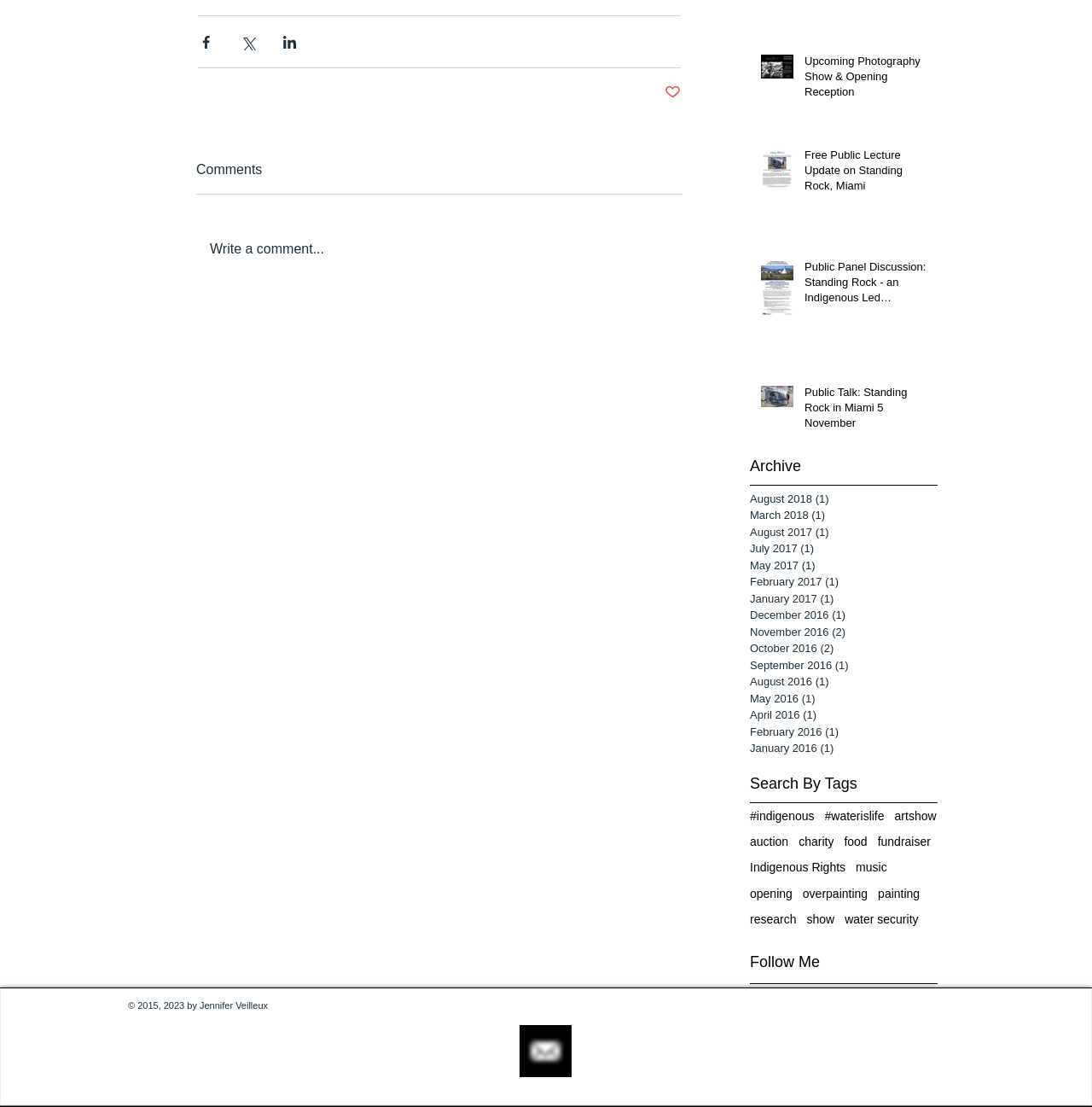Please identify the bounding box coordinates of the element that needs to be clicked to execute the following command: "View post 'Upcoming Photography Show & Opening Reception'". Provide the bounding box using four float numbers between 0 and 1, formatted as [left, top, right, bottom].

[0.737, 0.048, 0.849, 0.097]